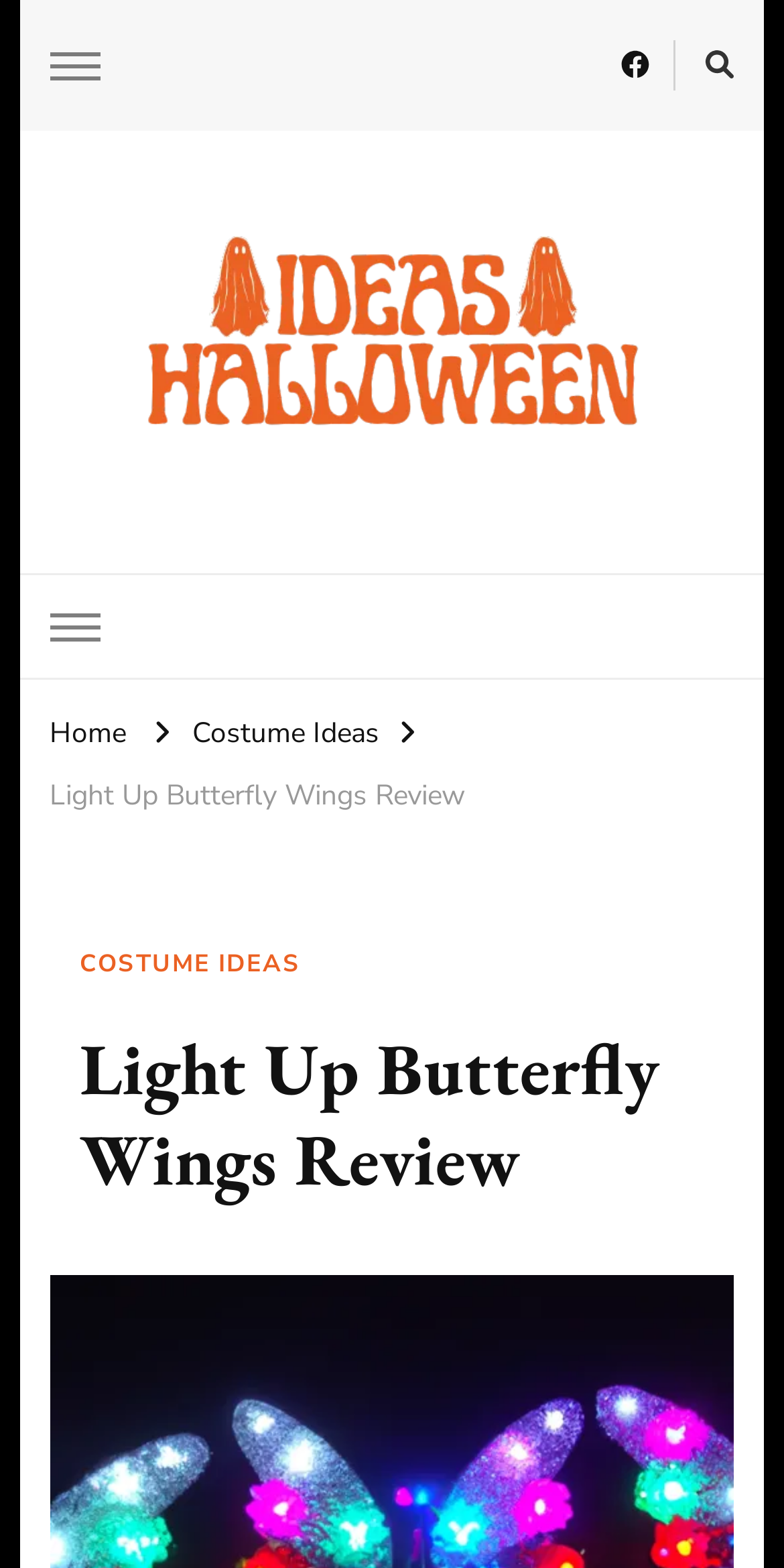What is the name of the website?
Please provide a comprehensive answer based on the information in the image.

I determined the name of the website by looking at the link element with the text 'Halloween Ideas Central' at coordinates [0.063, 0.327, 0.789, 0.377]. This suggests that this is the name of the website.